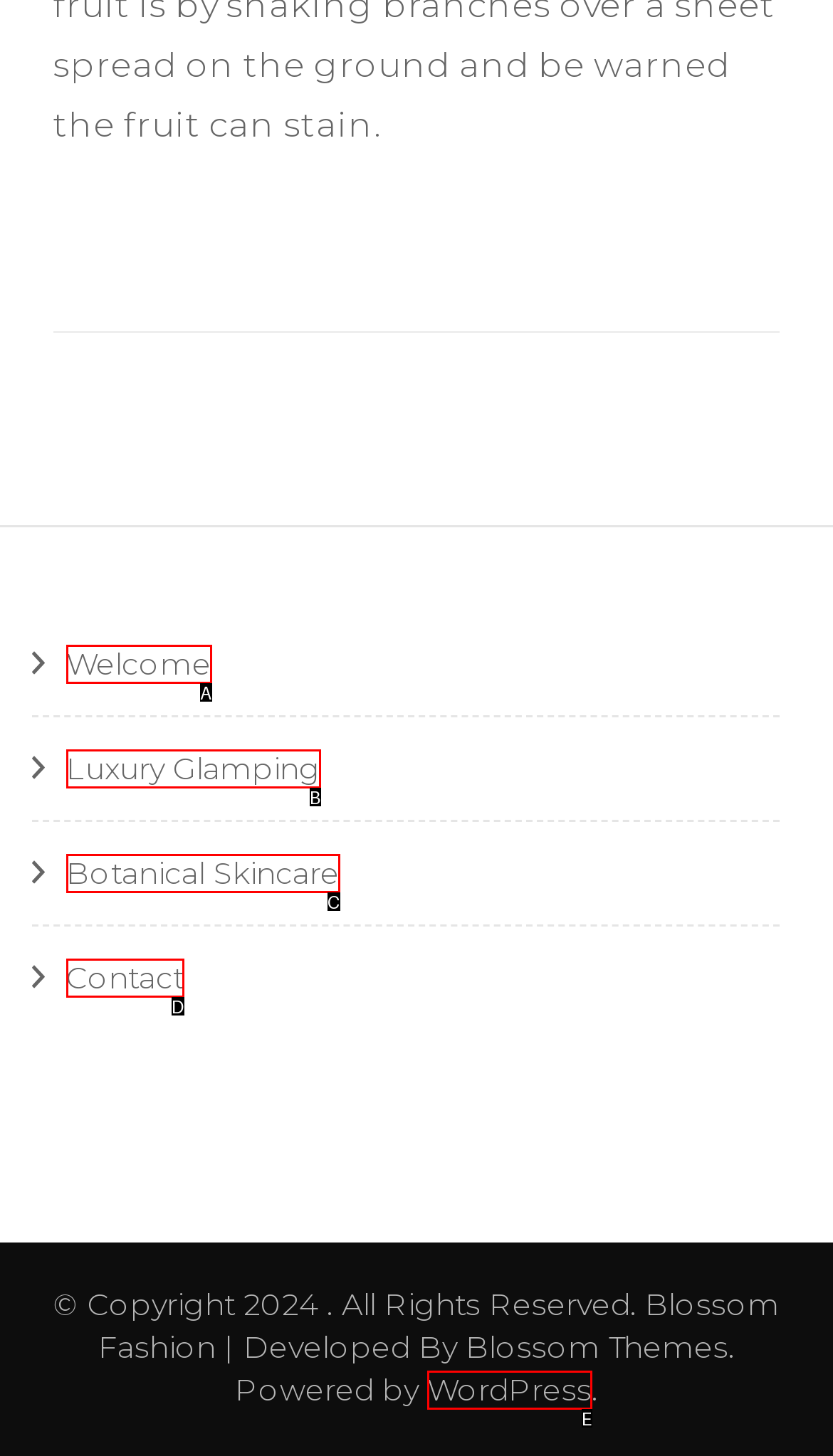Based on the element description: Welcome, choose the HTML element that matches best. Provide the letter of your selected option.

A